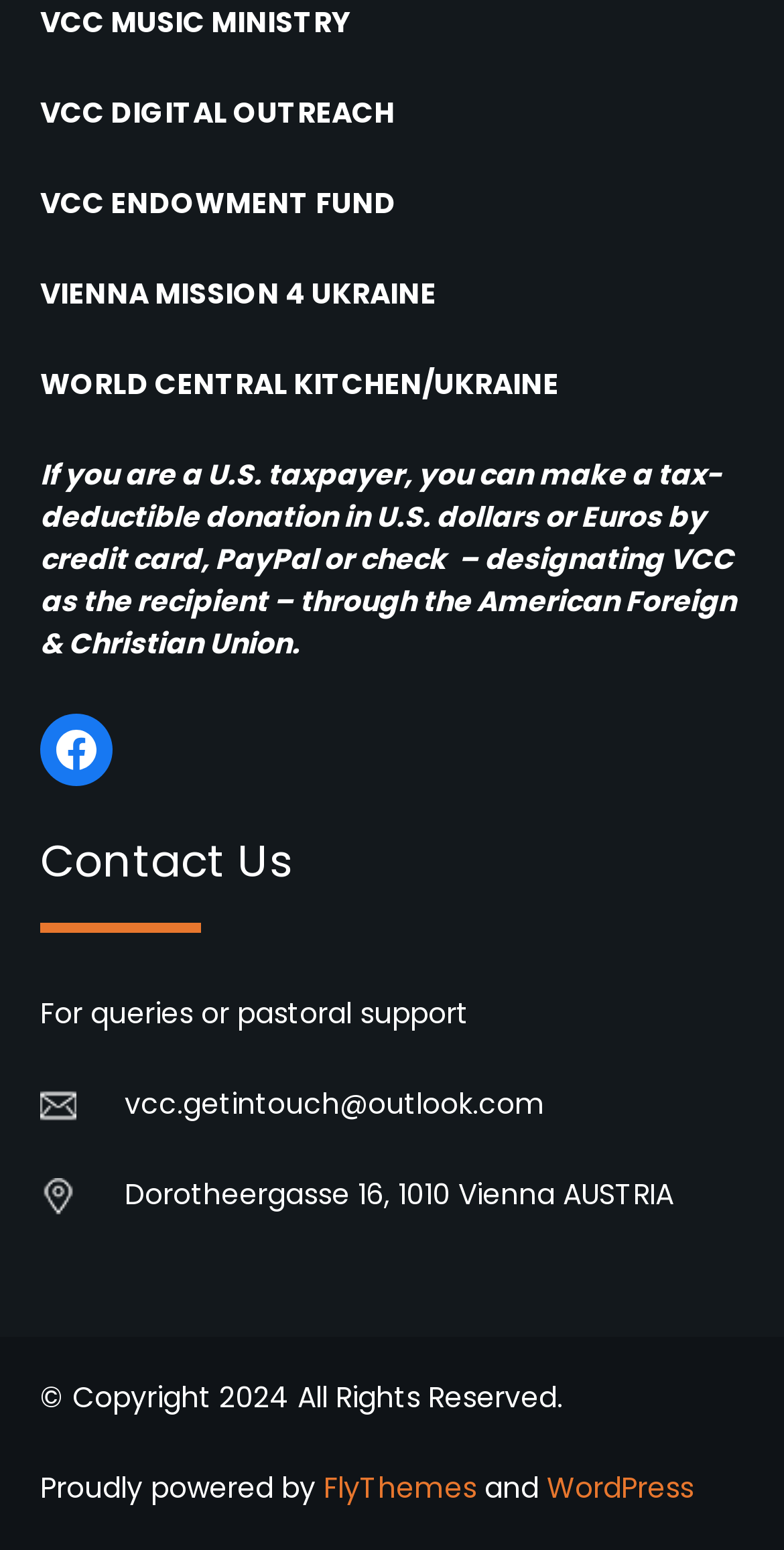What is the email address for queries or pastoral support?
Refer to the image and provide a one-word or short phrase answer.

getintouch@outlook.com